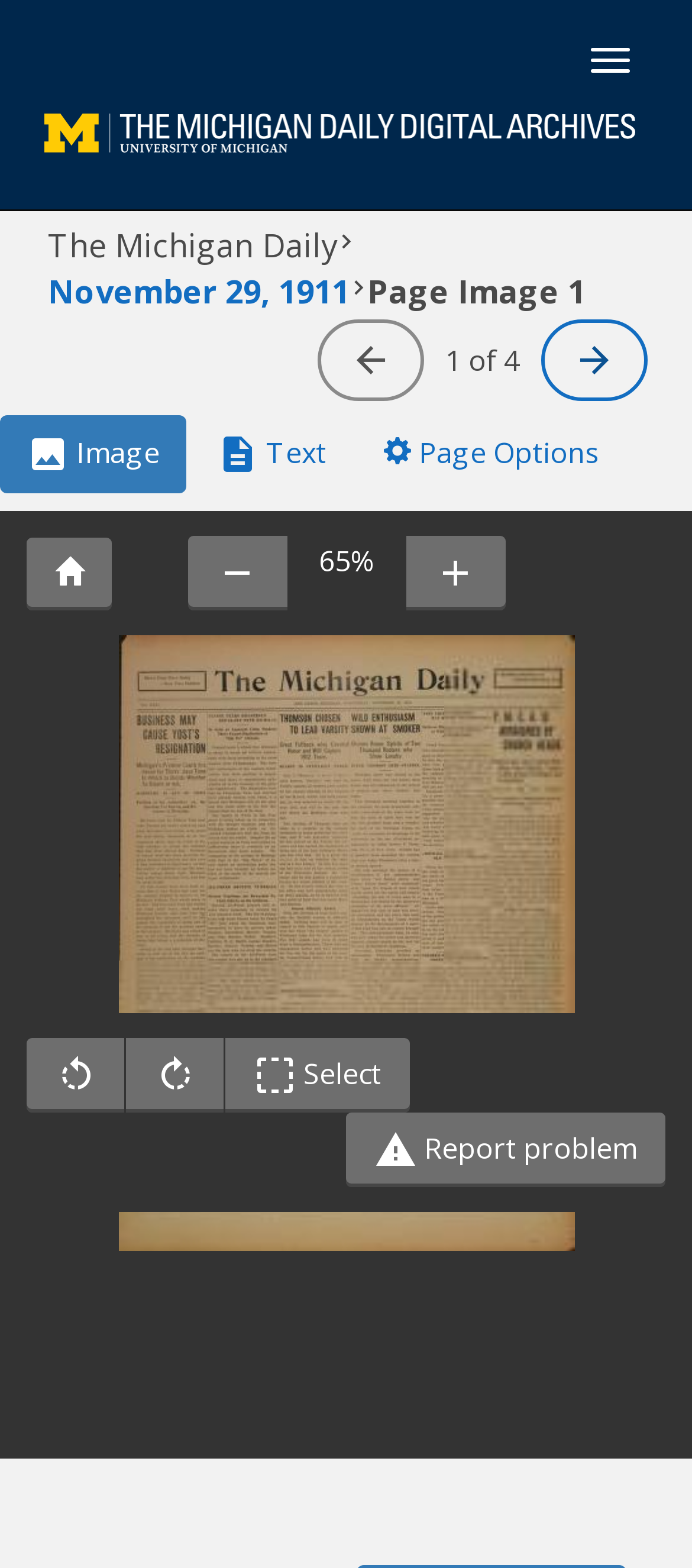Determine the bounding box coordinates for the region that must be clicked to execute the following instruction: "Report problem".

[0.5, 0.71, 0.962, 0.757]